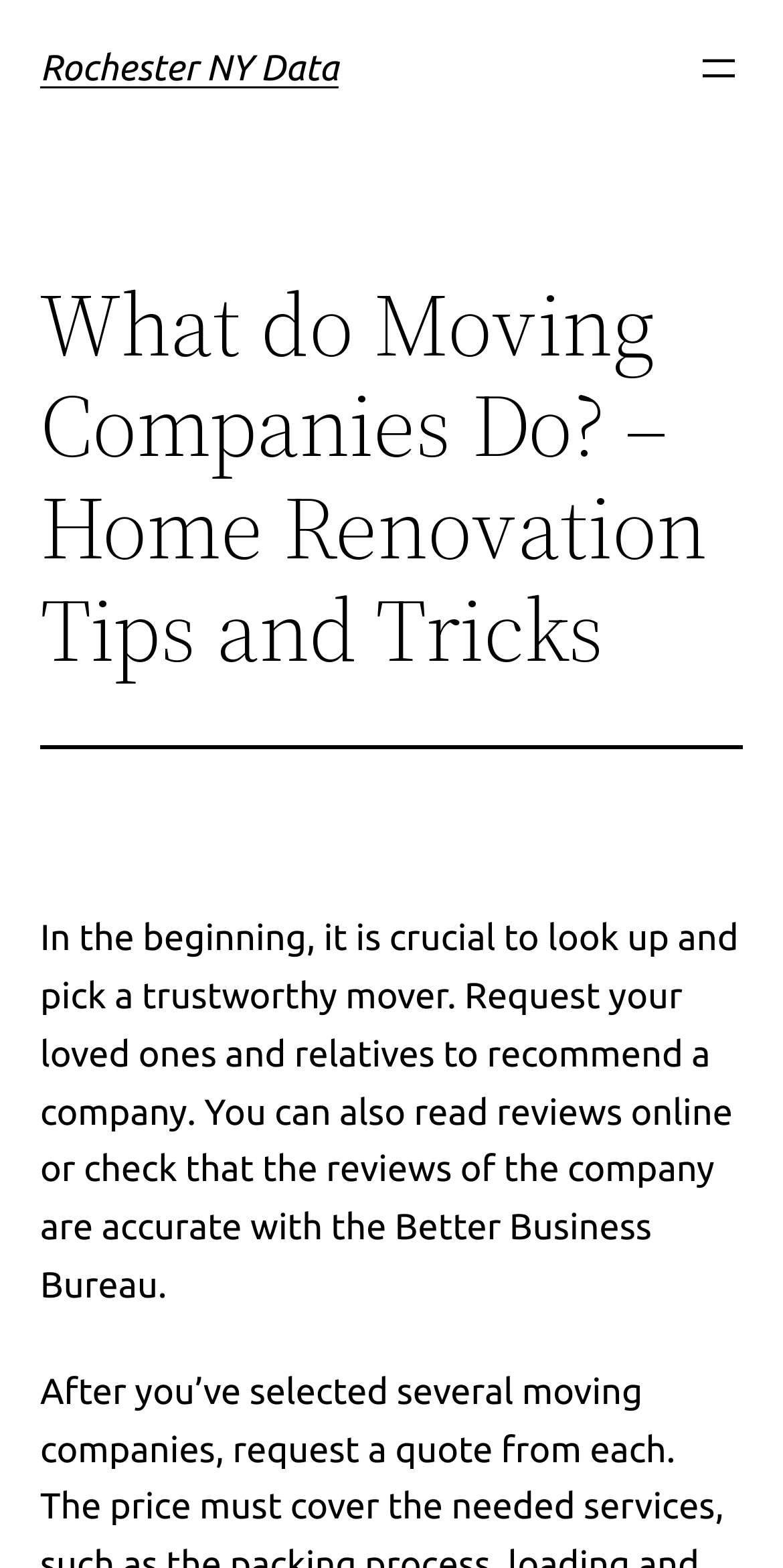Based on the element description "alt="Helthy Benefits of Coffee"", predict the bounding box coordinates of the UI element.

None